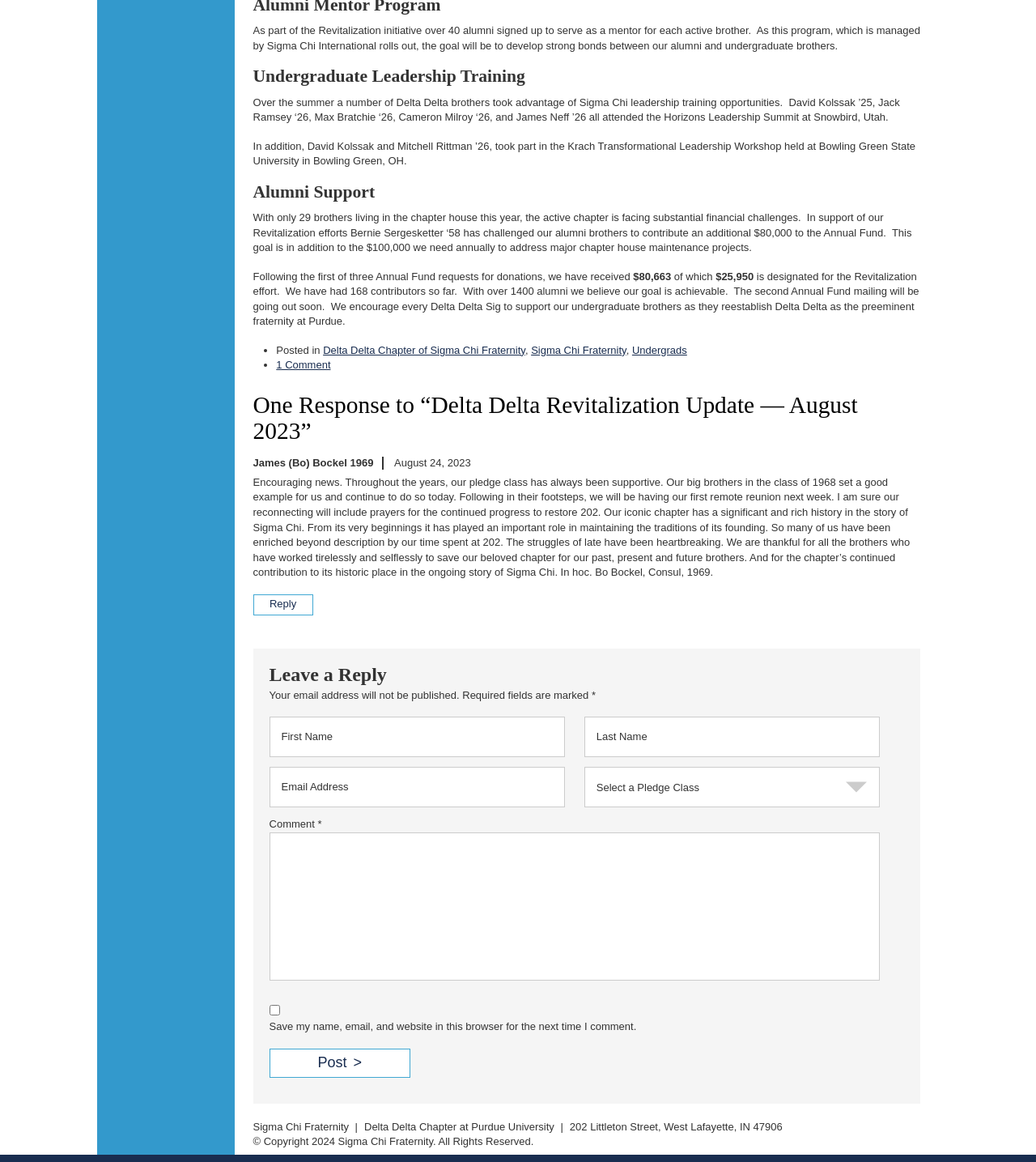Using the provided element description "Reply", determine the bounding box coordinates of the UI element.

[0.244, 0.511, 0.302, 0.529]